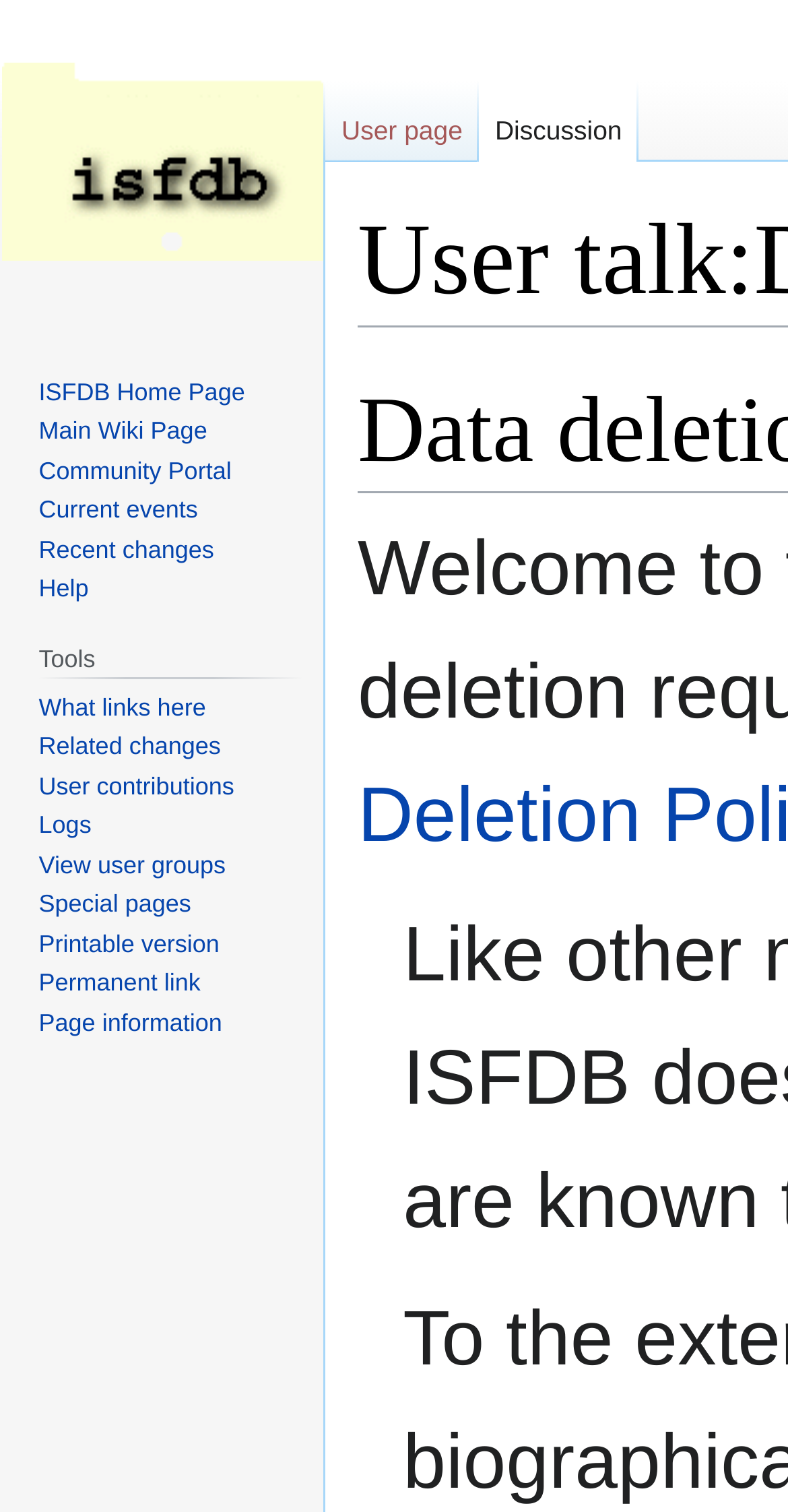Describe all the visual and textual components of the webpage comprehensively.

This webpage is a user talk page on the ISFDB website. At the top, there are two links, "Jump to navigation" and "Jump to search", positioned side by side. Below them, there is a navigation section labeled "Namespaces" with two links, "User page" and "Discussion", placed next to each other.

On the top-left corner, there is a link "Visit the main page". To the right of it, there is a navigation section labeled "Navigation" with five links: "ISFDB Home Page", "Main Wiki Page", "Community Portal", "Current events", and "Recent changes". These links are stacked vertically.

Below the "Navigation" section, there is another navigation section labeled "Tools" with a heading "Tools" followed by nine links: "What links here", "Related changes", "User contributions", "Logs", "View user groups", "Special pages", "Printable version", "Permanent link", and "Page information". These links are also stacked vertically.

The overall layout of the webpage is organized, with clear sections and links that provide easy navigation to various parts of the ISFDB website.